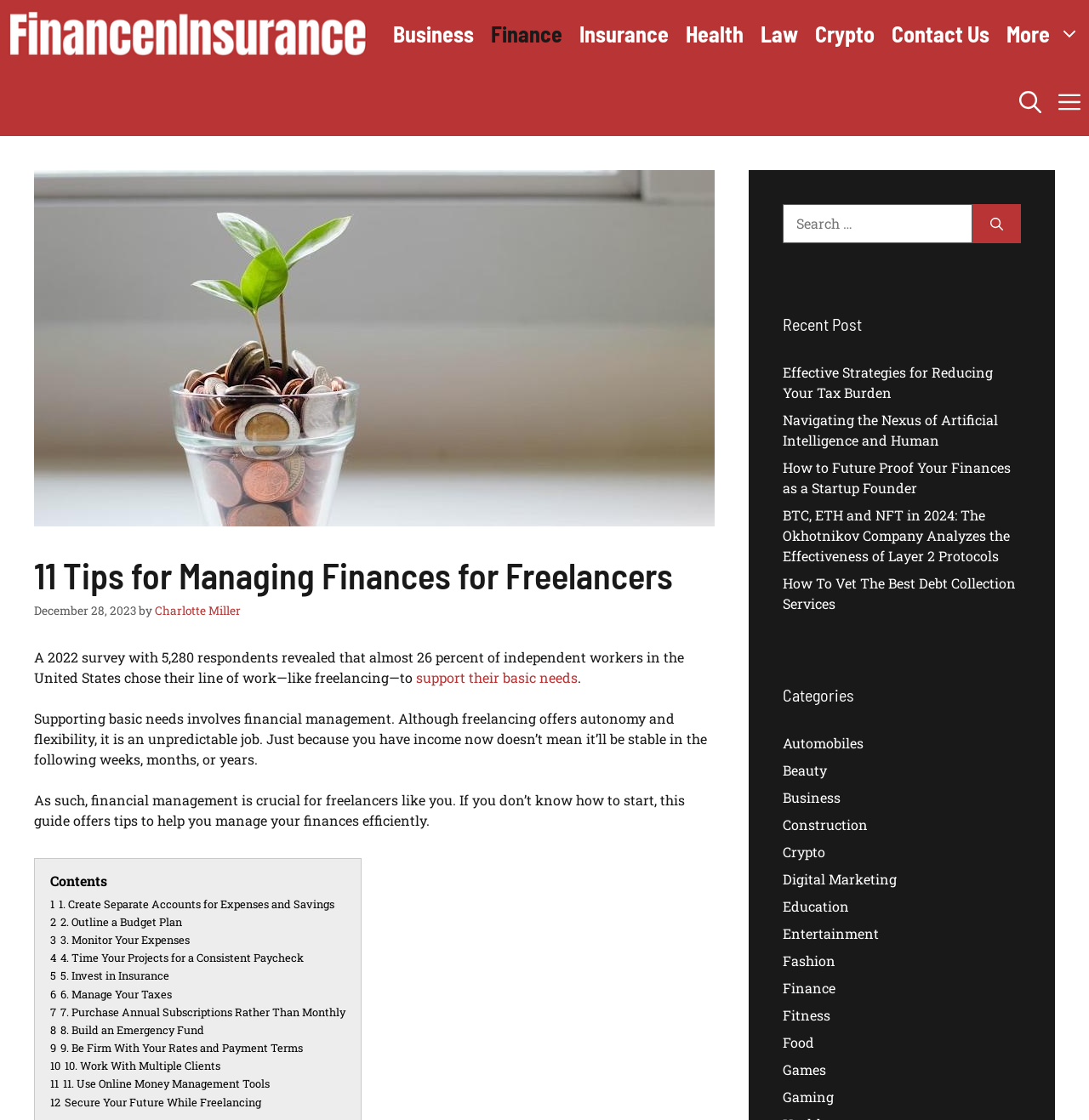Please specify the bounding box coordinates of the clickable region to carry out the following instruction: "Browse the category of finance". The coordinates should be four float numbers between 0 and 1, in the format [left, top, right, bottom].

[0.719, 0.874, 0.767, 0.89]